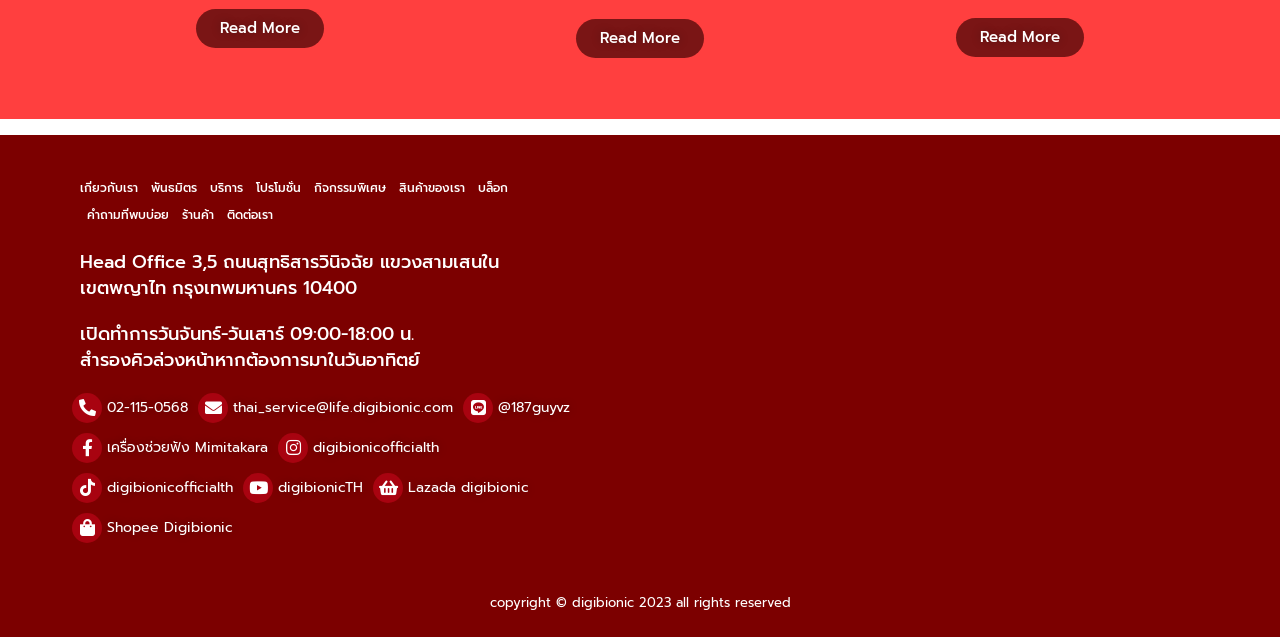What are the office hours?
Using the image, answer in one word or phrase.

09:00-18:00